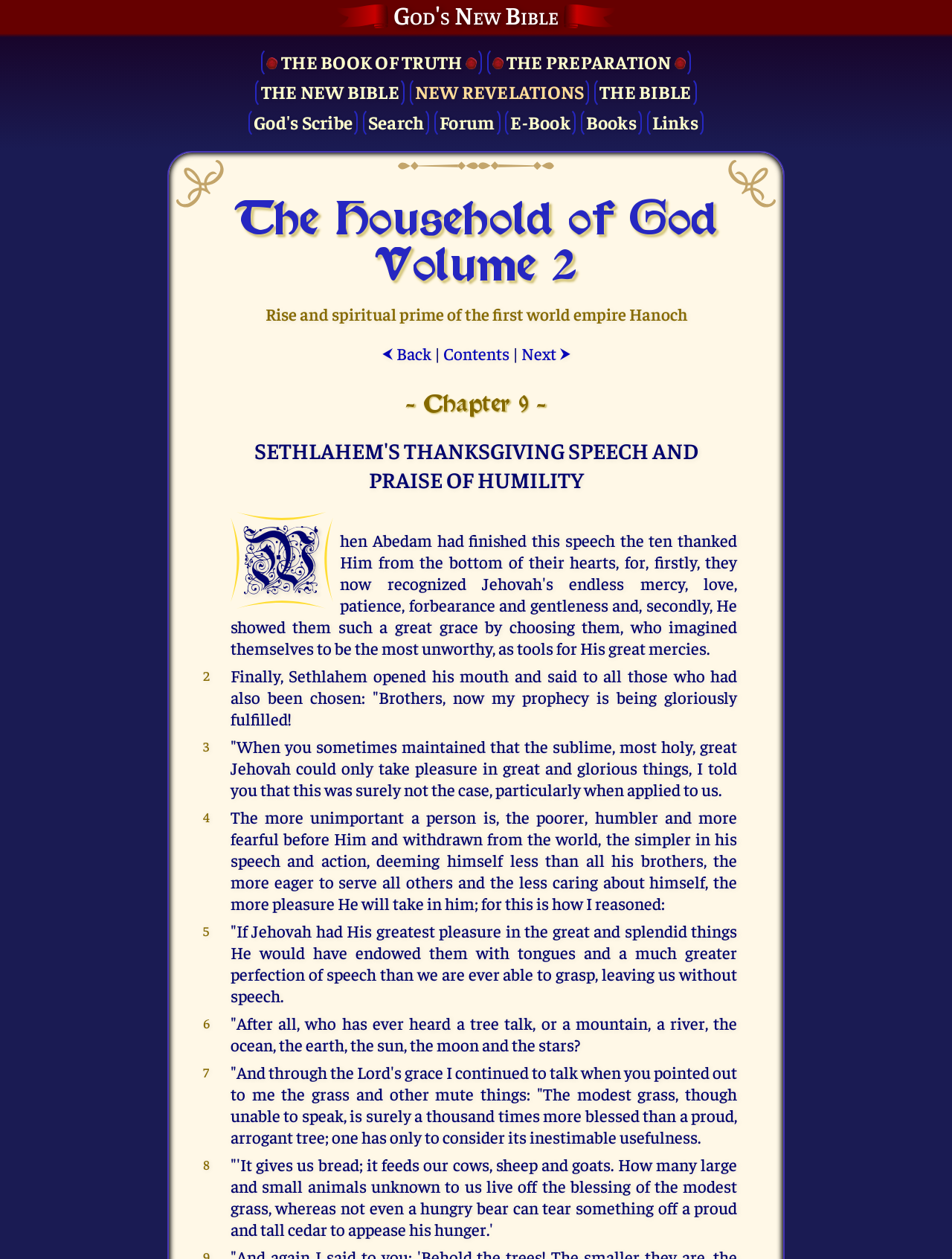Could you highlight the region that needs to be clicked to execute the instruction: "Search for something"?

[0.381, 0.086, 0.451, 0.109]